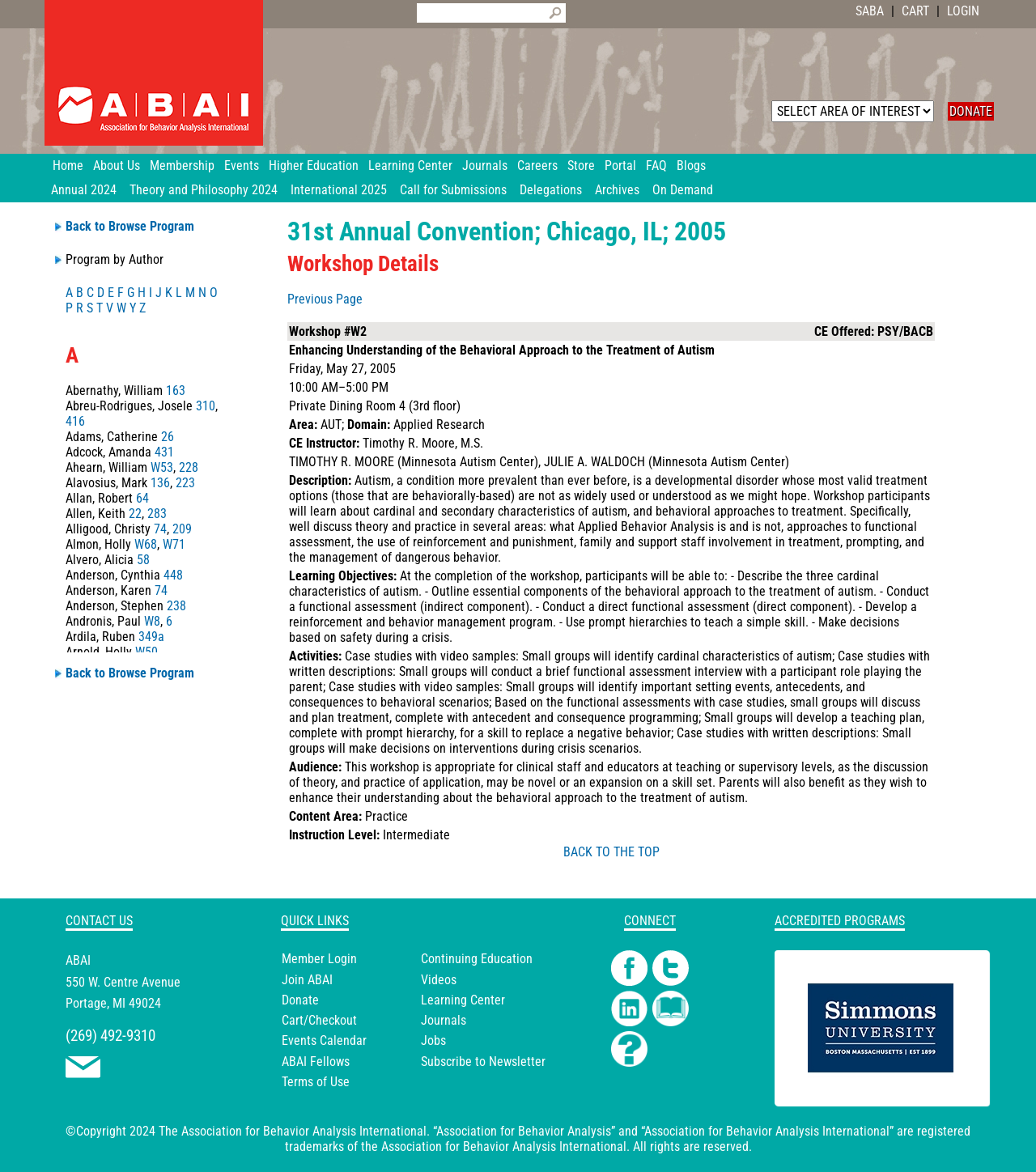Provide your answer in one word or a succinct phrase for the question: 
What is the program organized by?

Author